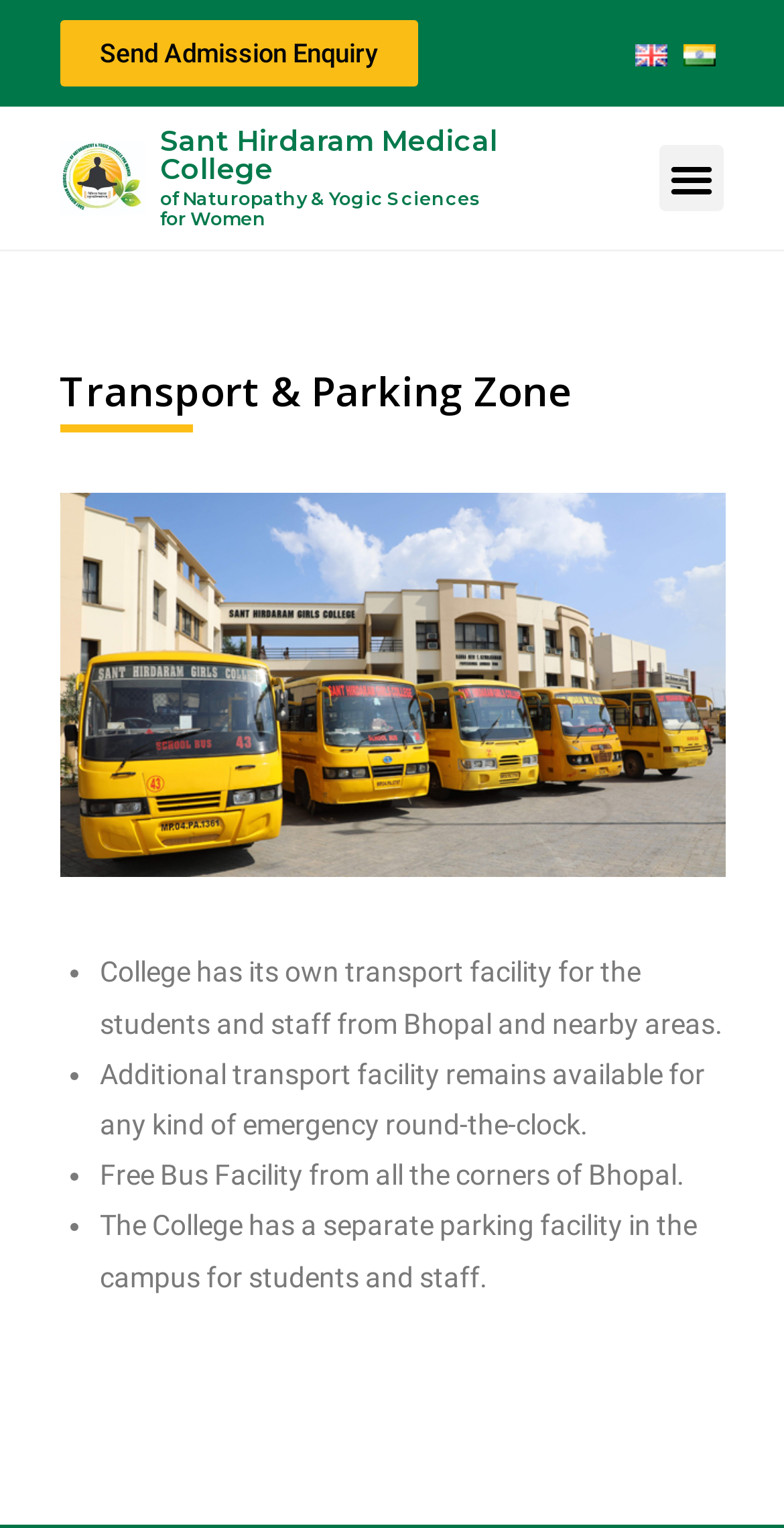Please give a succinct answer using a single word or phrase:
What languages are available on the webpage?

English and Hindi